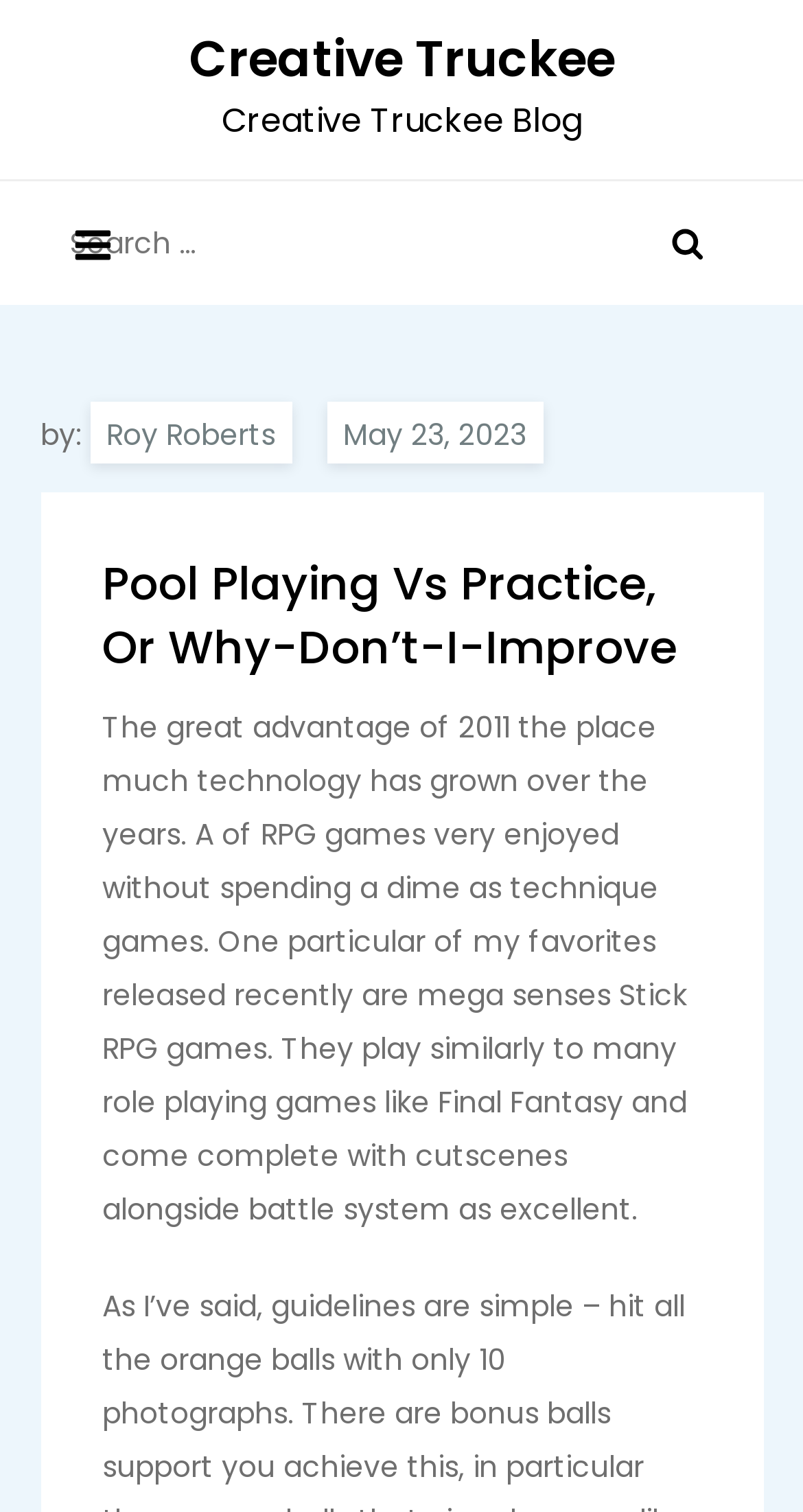What is the name of the blog?
Please provide a detailed and thorough answer to the question.

I found the answer by looking at the StaticText element with the text 'Creative Truckee Blog' which is a child of the Root Element.